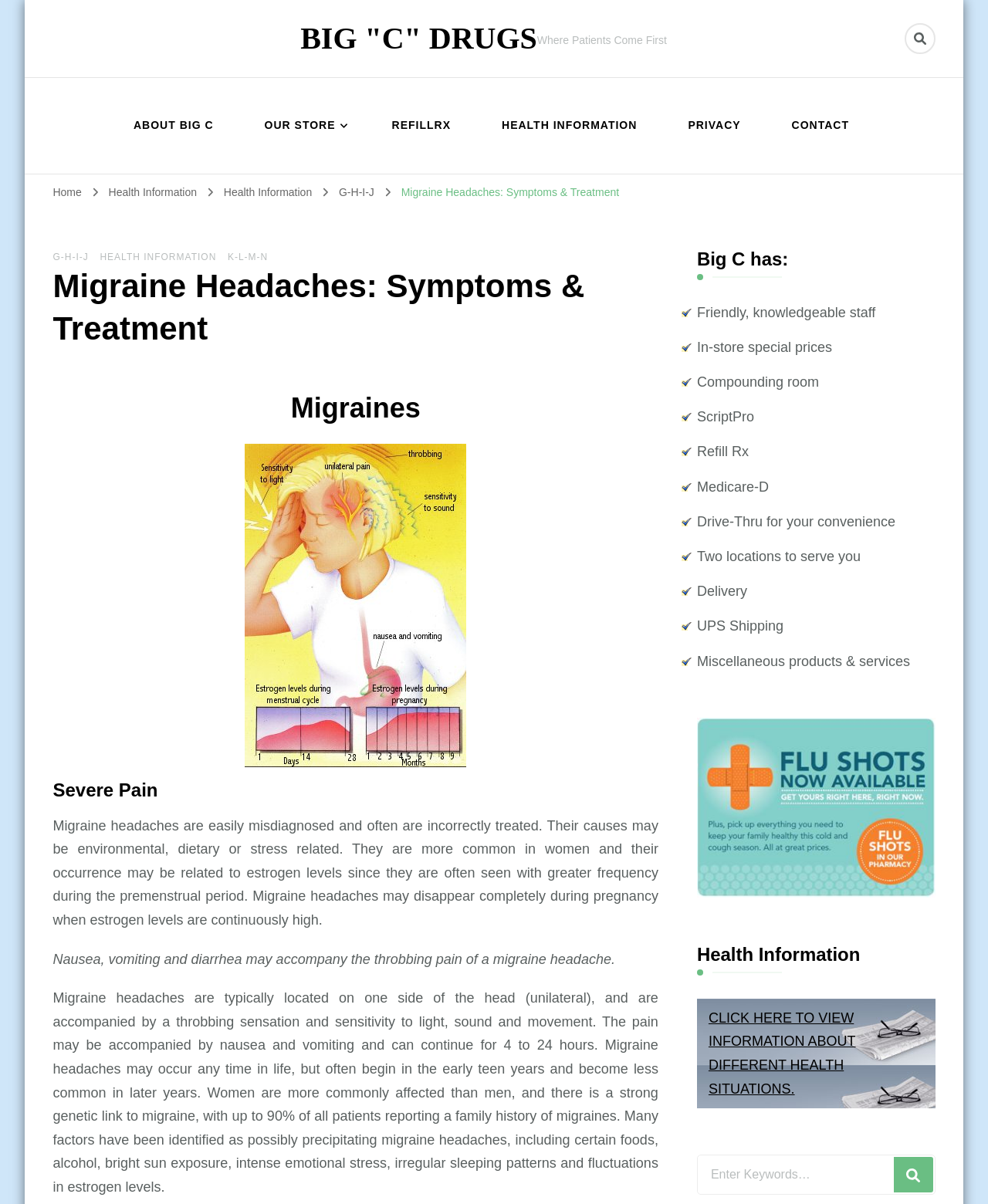Provide the bounding box coordinates of the section that needs to be clicked to accomplish the following instruction: "Search for health information."

[0.915, 0.019, 0.947, 0.045]